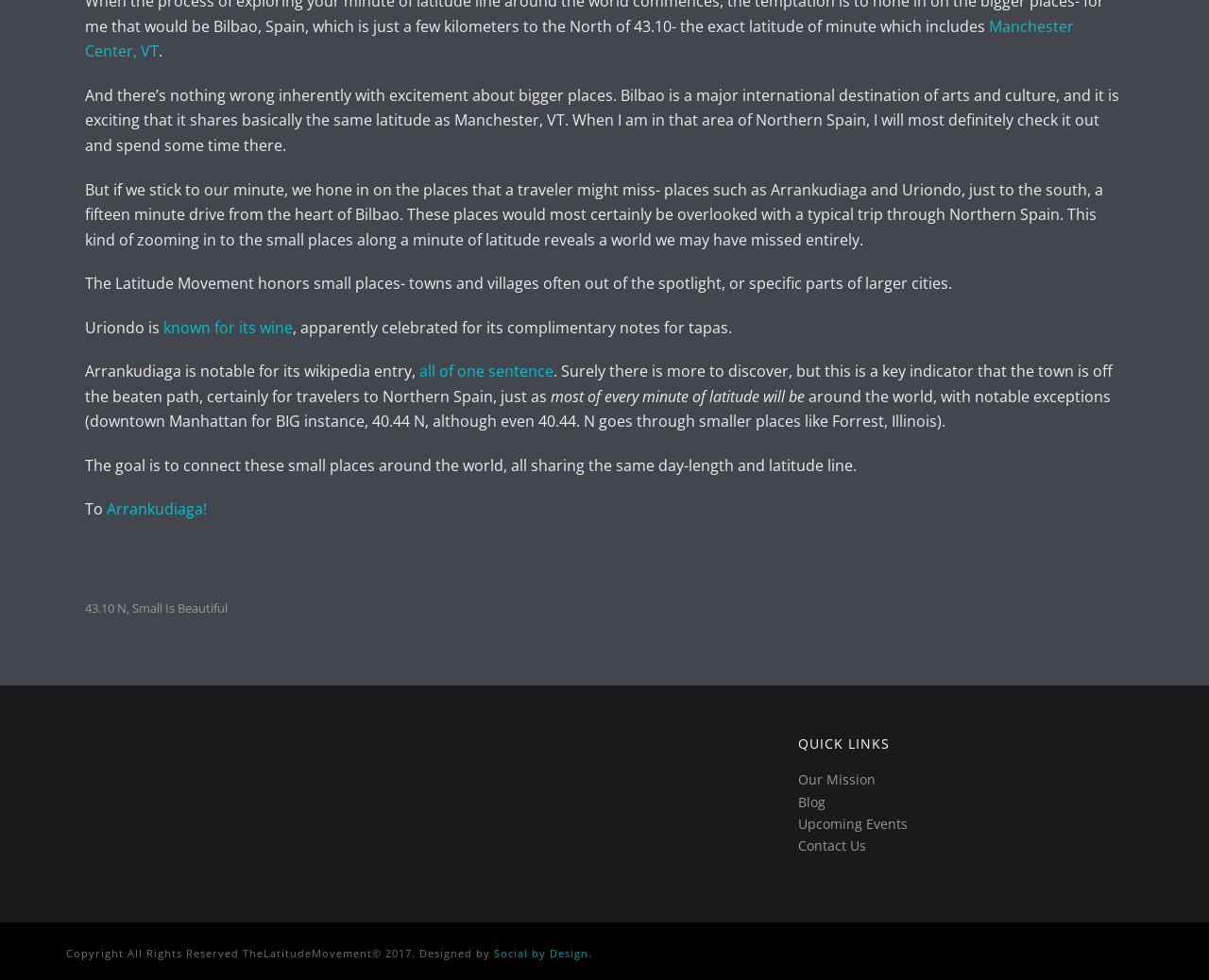Find the bounding box coordinates for the element described here: "all of one sentence".

[0.347, 0.368, 0.458, 0.389]